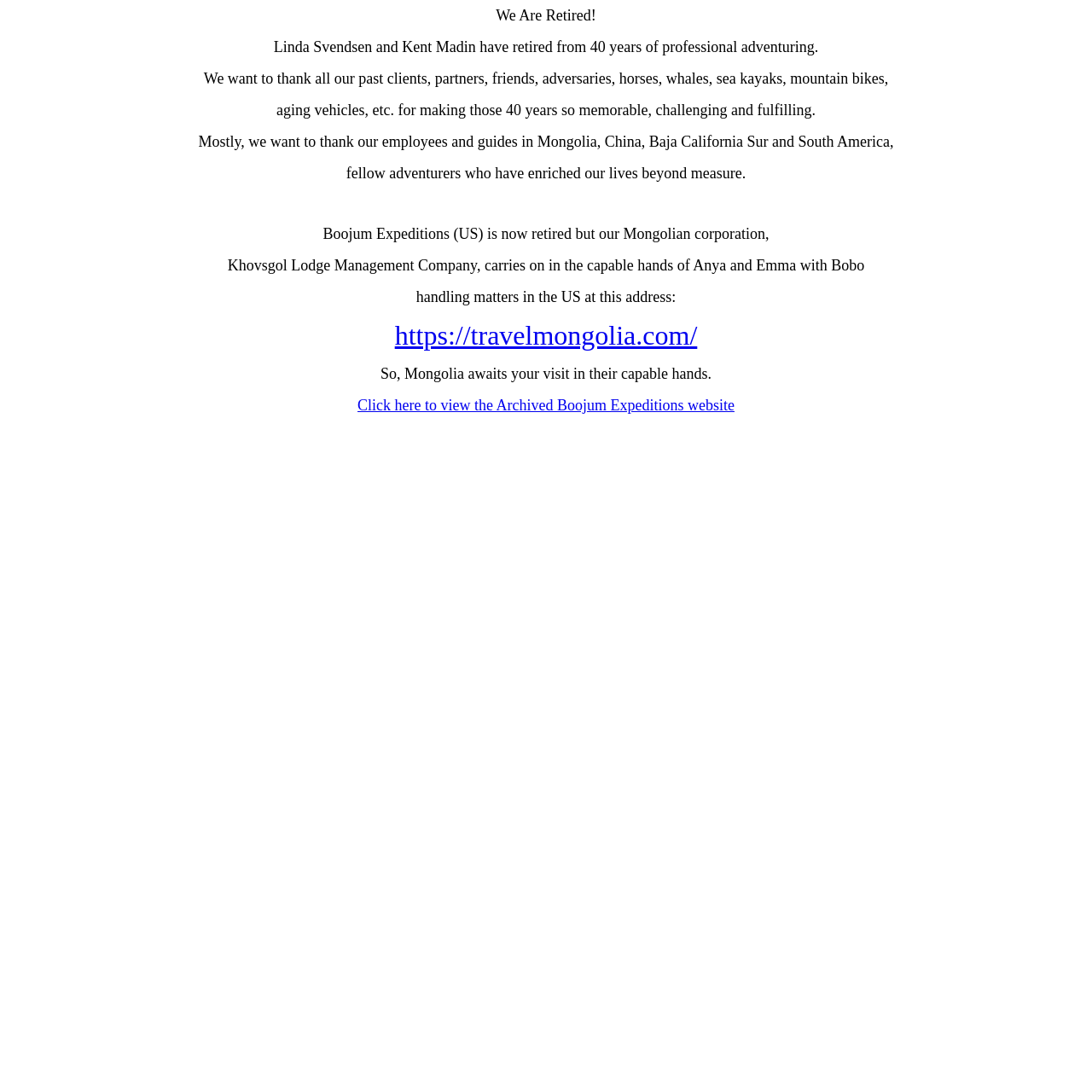Utilize the information from the image to answer the question in detail:
What is the status of Boojum Expeditions?

The webpage explicitly states 'We Are Retired!' and 'Boojum Expeditions is Retired' which indicates that the company is no longer in operation.